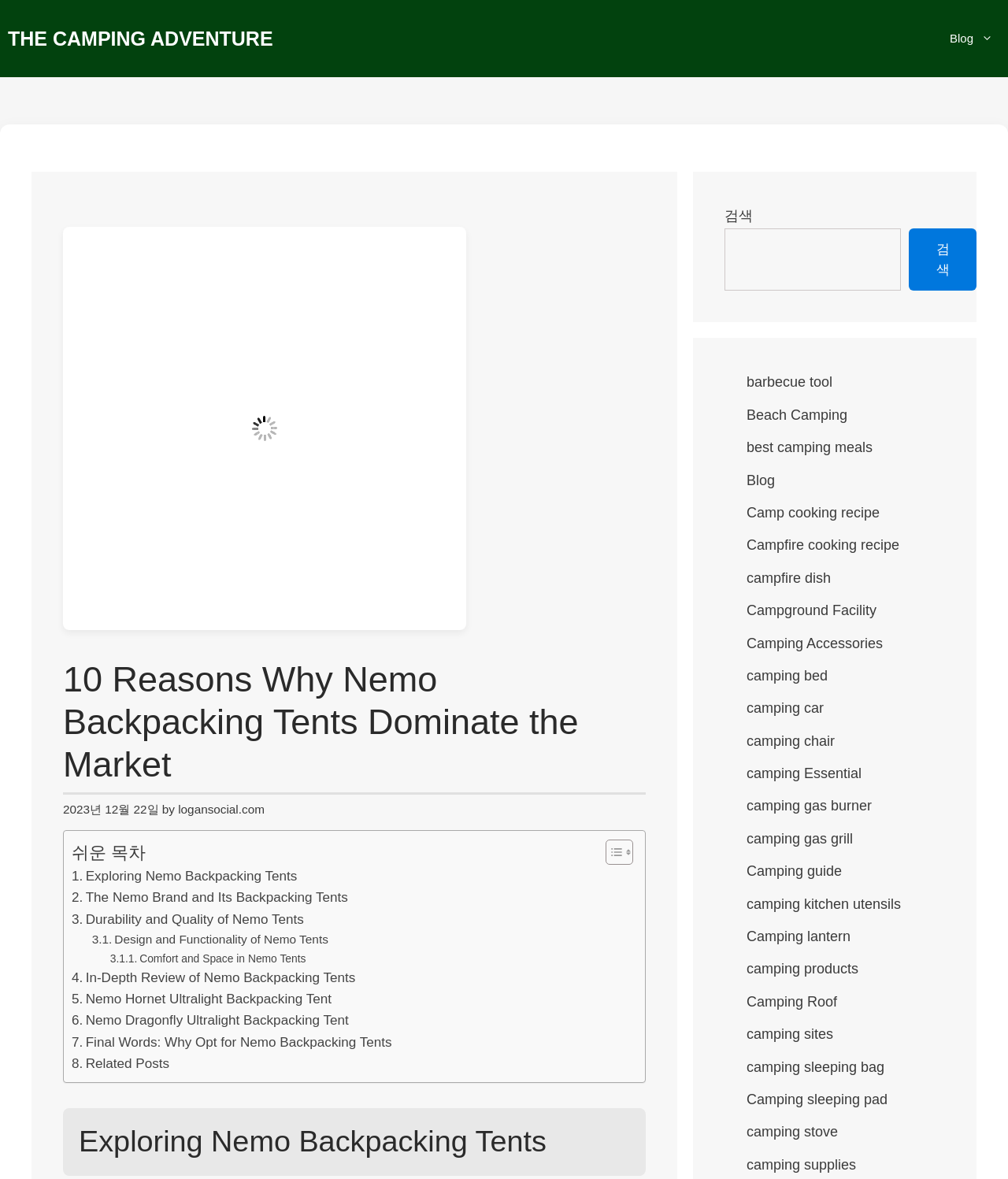What is the purpose of the table of content?
Answer the question in a detailed and comprehensive manner.

The table of content is a layout table that contains links to different sections of the webpage, such as 'Exploring Nemo Backpacking Tents', 'The Nemo Brand and Its Backpacking Tents', and so on. The purpose of this table is to allow users to easily navigate the webpage and jump to specific sections that interest them.